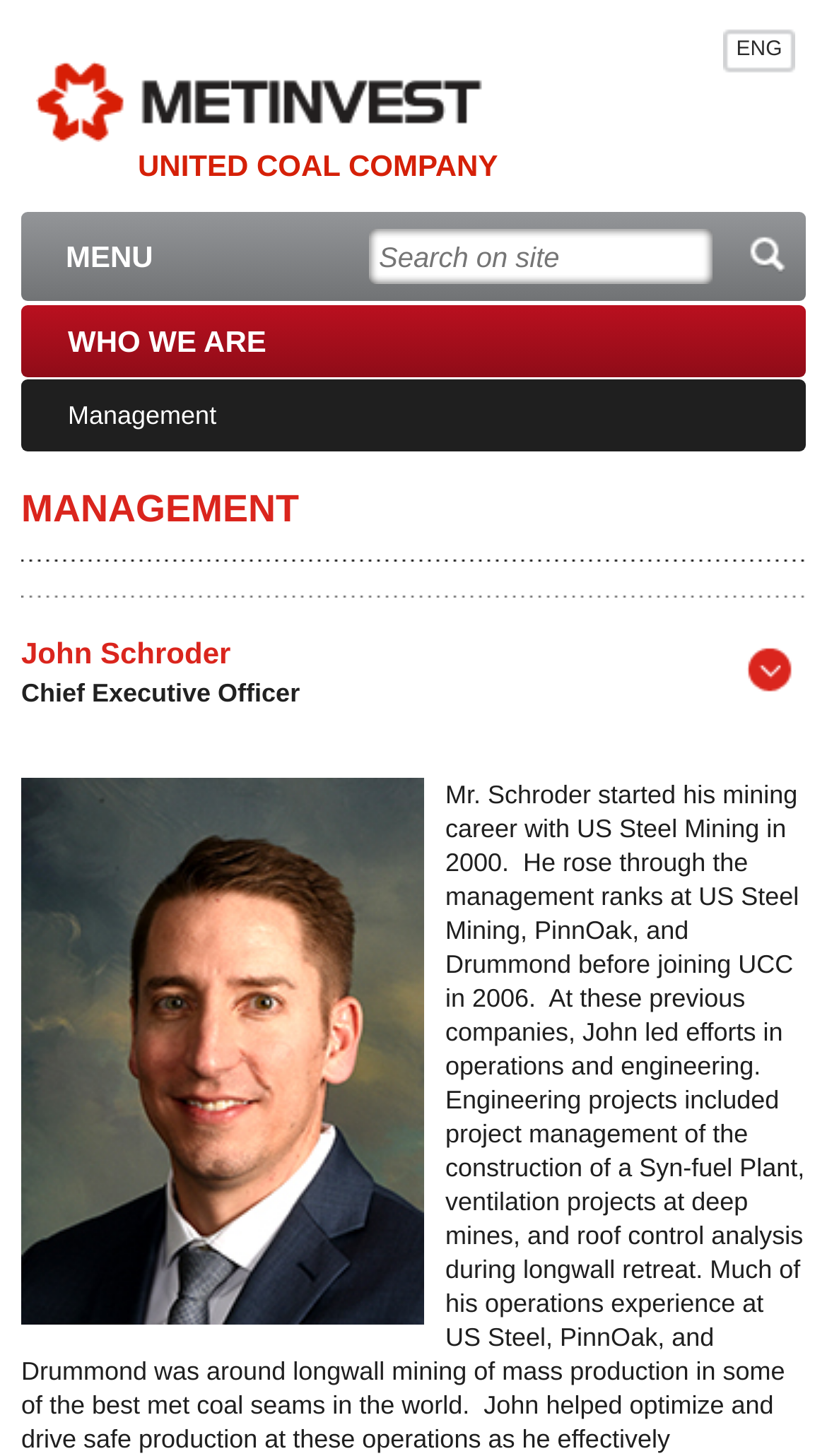What is the purpose of the textbox?
Kindly give a detailed and elaborate answer to the question.

I determined the purpose of the textbox by examining the placeholder text 'Search on site' within the textbox element located next to the search button.